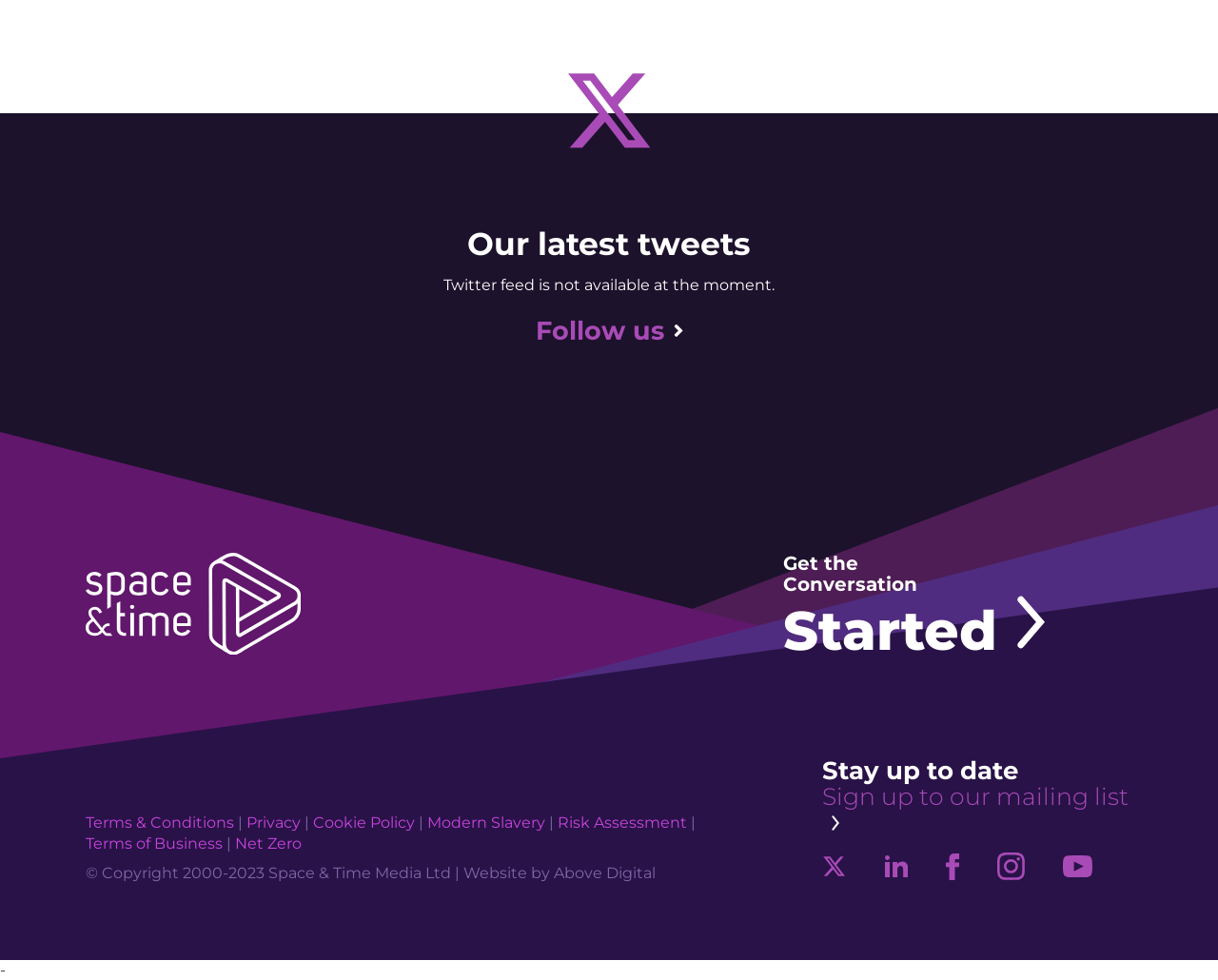What is the purpose of the form below?
Refer to the image and give a detailed response to the question.

The form below is used to get in touch with the company, as indicated by the heading 'Get the Conversation Started' and the presence of text boxes for full name, email address, phone number, and message.